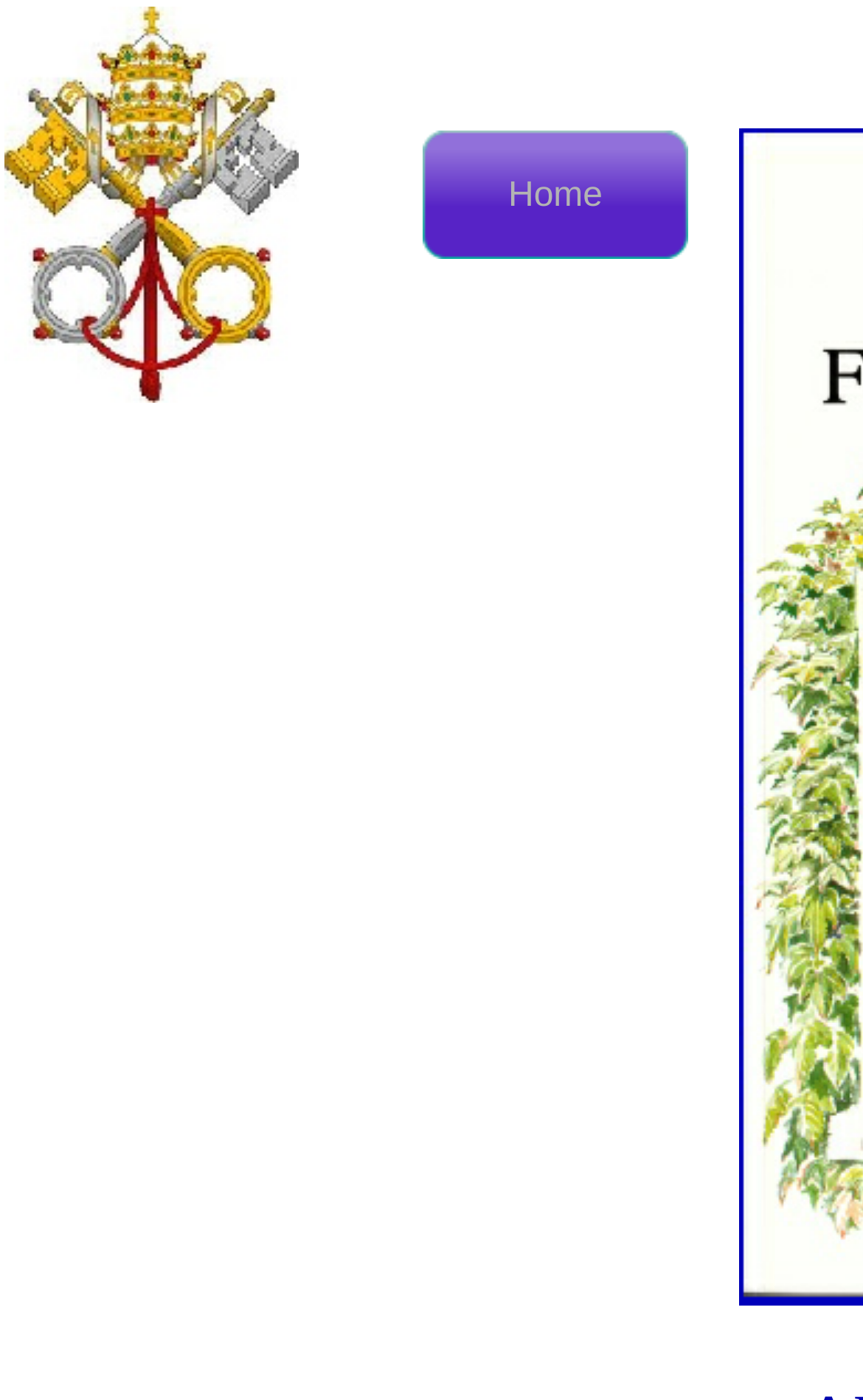From the element description: "Home", extract the bounding box coordinates of the UI element. The coordinates should be expressed as four float numbers between 0 and 1, in the order [left, top, right, bottom].

[0.49, 0.1, 0.797, 0.179]